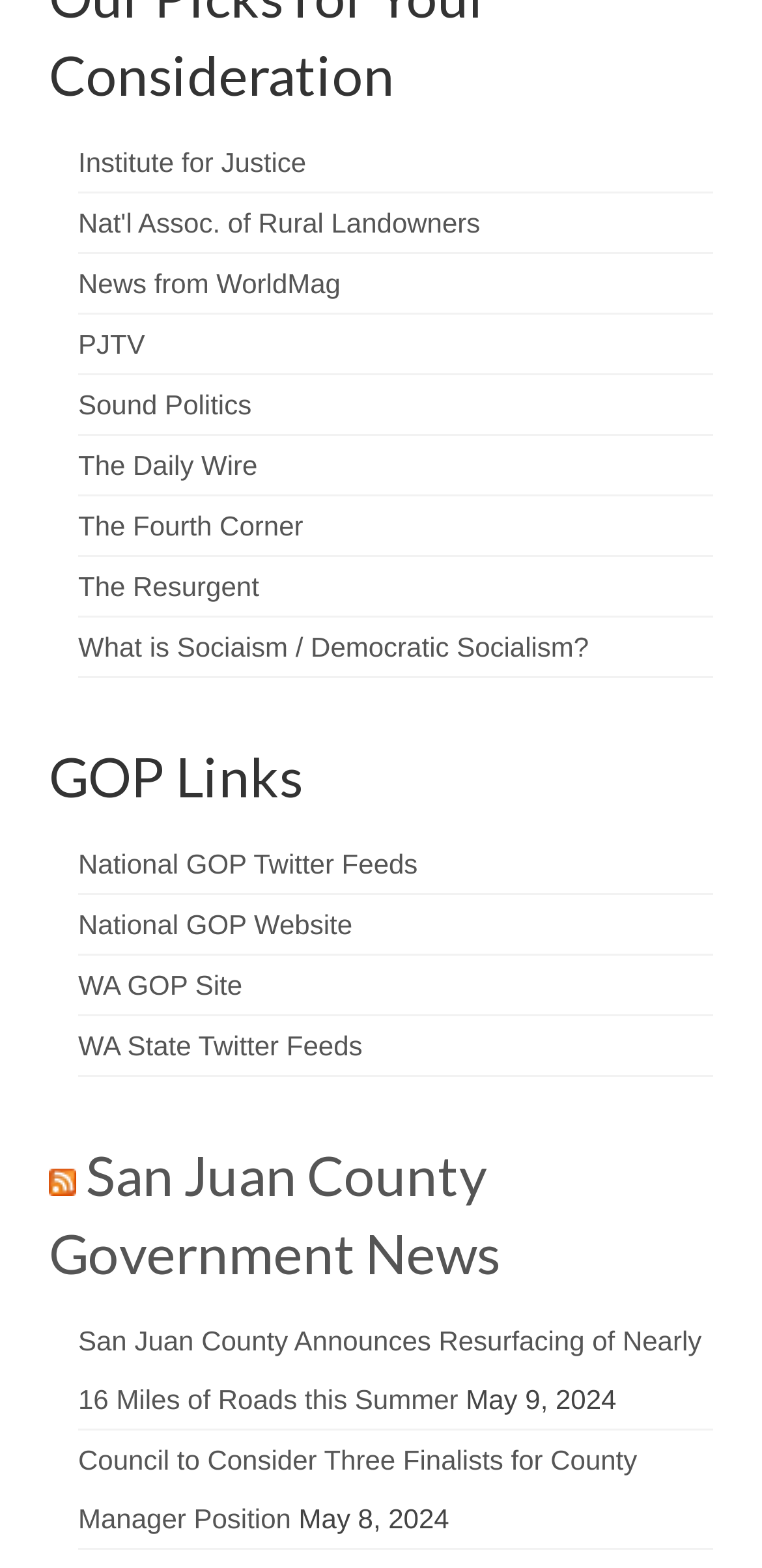What is the date of the news 'Council to Consider Three Finalists for County Manager Position'?
Give a comprehensive and detailed explanation for the question.

I found the news 'Council to Consider Three Finalists for County Manager Position' and its corresponding date 'May 8, 2024' next to it.